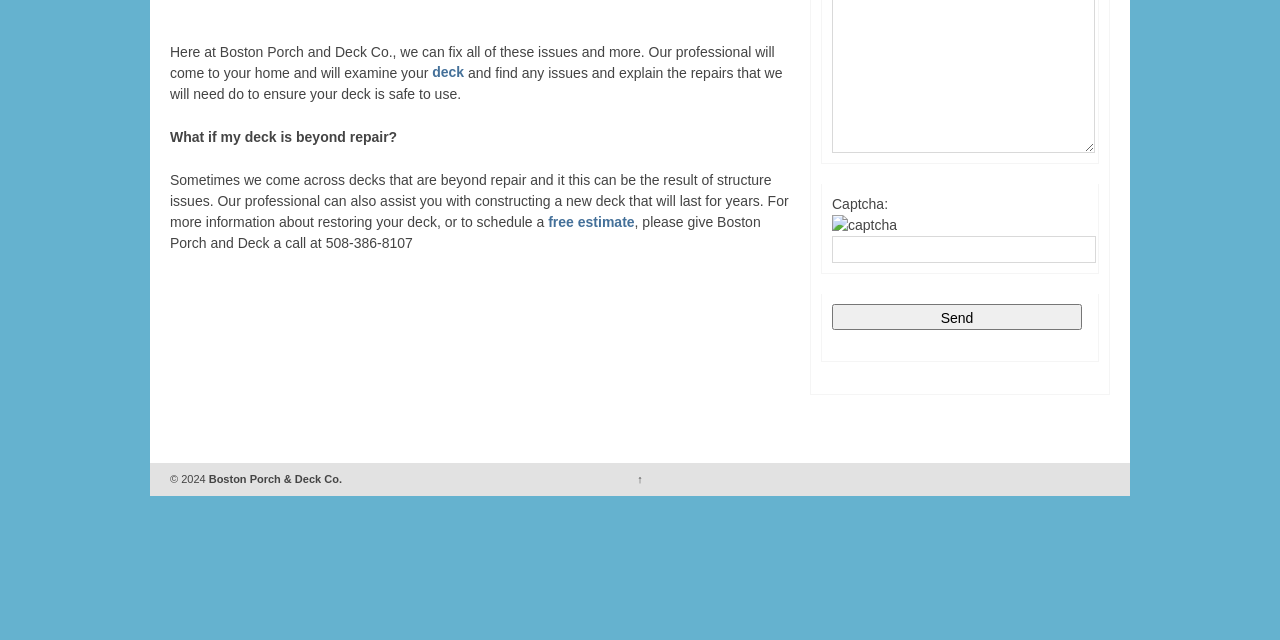From the webpage screenshot, predict the bounding box of the UI element that matches this description: "name="captcha-418"".

[0.65, 0.368, 0.856, 0.41]